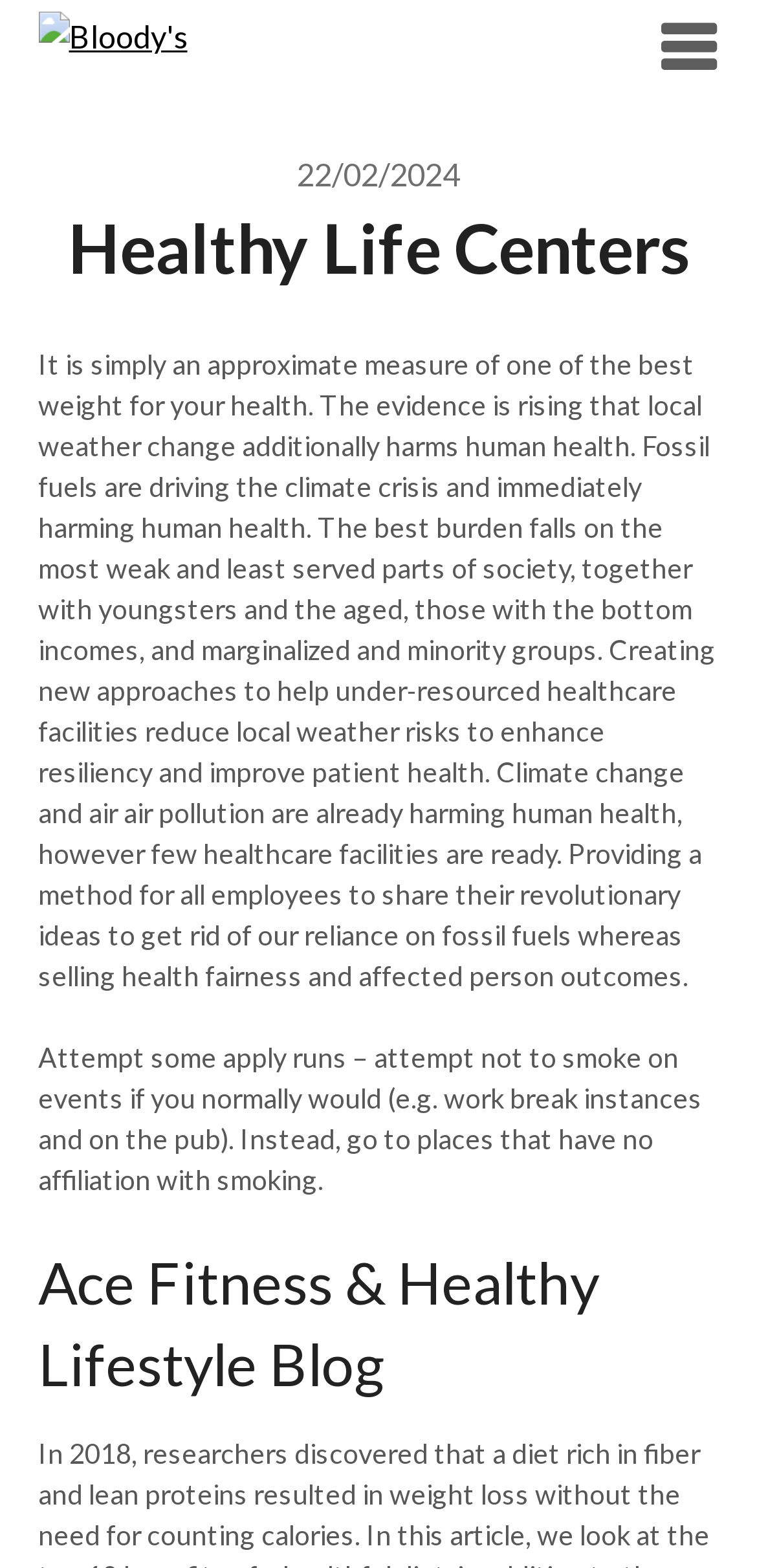Please respond to the question using a single word or phrase:
What is the main topic of the webpage?

Health and climate change